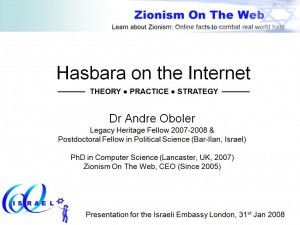Please give a succinct answer using a single word or phrase:
What is Dr. Andre Oboler's role since 2005?

CEO of Zionism On The Web